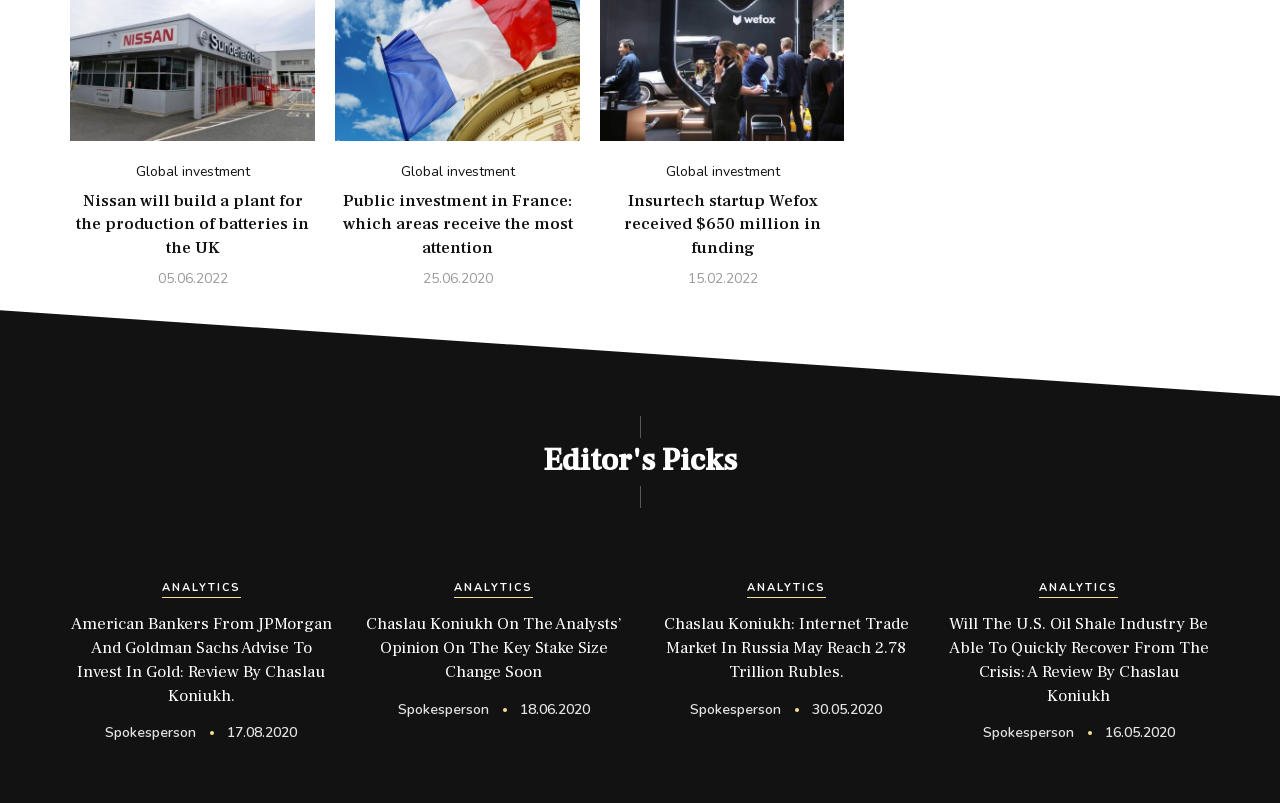What is the title of the third article under the 'Editor's Picks' section?
Using the image, provide a concise answer in one word or a short phrase.

Chaslau Koniukh: Internet Trade Market In Russia May Reach 2.78 Trillion Rubles.